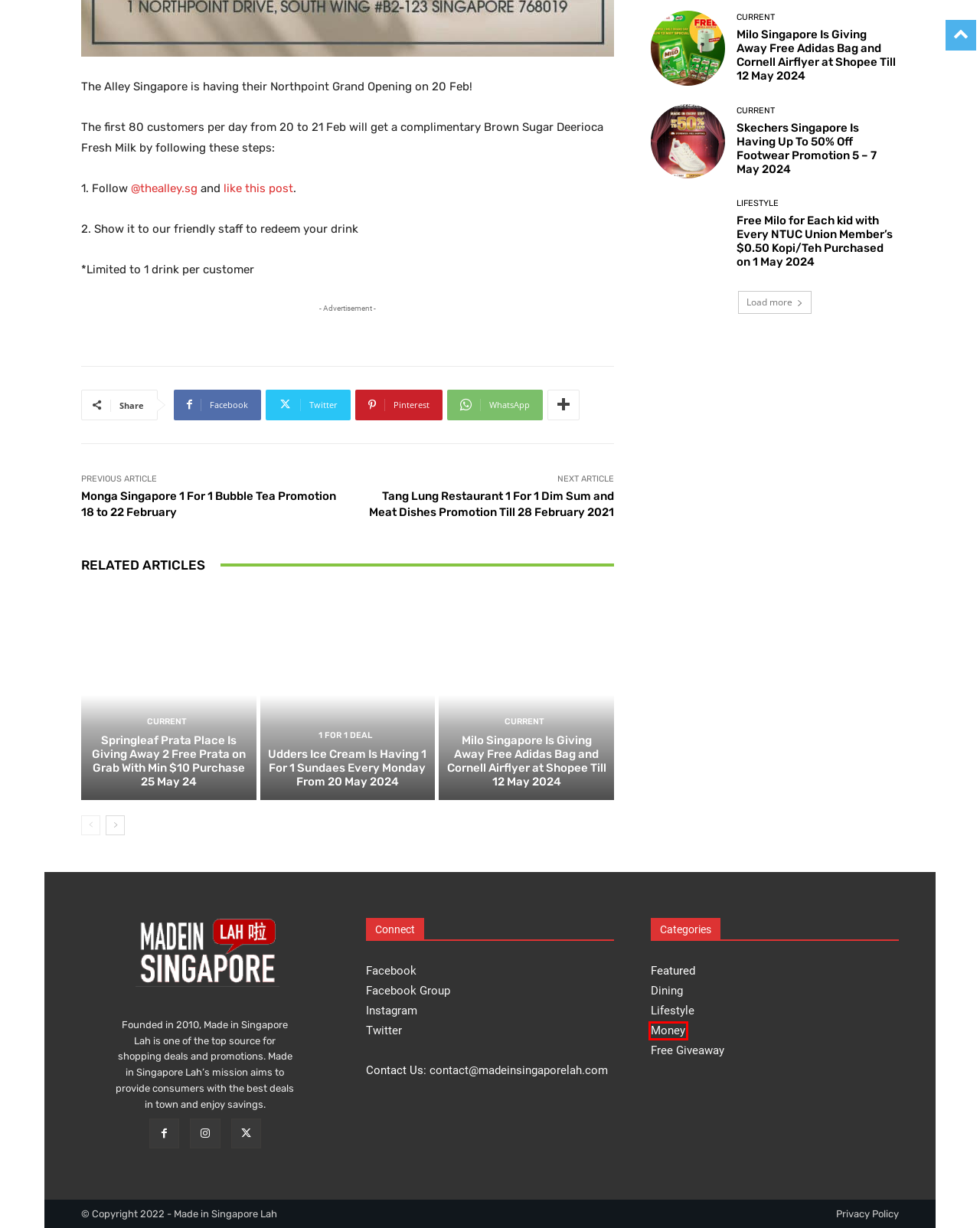Look at the screenshot of a webpage that includes a red bounding box around a UI element. Select the most appropriate webpage description that matches the page seen after clicking the highlighted element. Here are the candidates:
A. 1 For 1 Deals and Promotions in Singapore That You Cannot Missed Out
B. Tang Lung Restaurant 1 For 1 Dim Sum and Meat Dishes Till 28 Feb 2021
C. Udders Ice Cream 1 For 1 Sundaes Every Mon From 20 May 24
D. MONEY Archives - Great Deals and Promotions in Singapore
E. Skechers Singapore Up To 50% Off Footwear Till 7 May 24
F. Monga Singapore 1 For 1 Bubble Tea Promotion 18 to 22 February
G. Privacy Policy - Great Deals and Promotions in Singapore
H. Free Milo for Kid with $0.50 Kopi/Teh on 1 May 2024

D